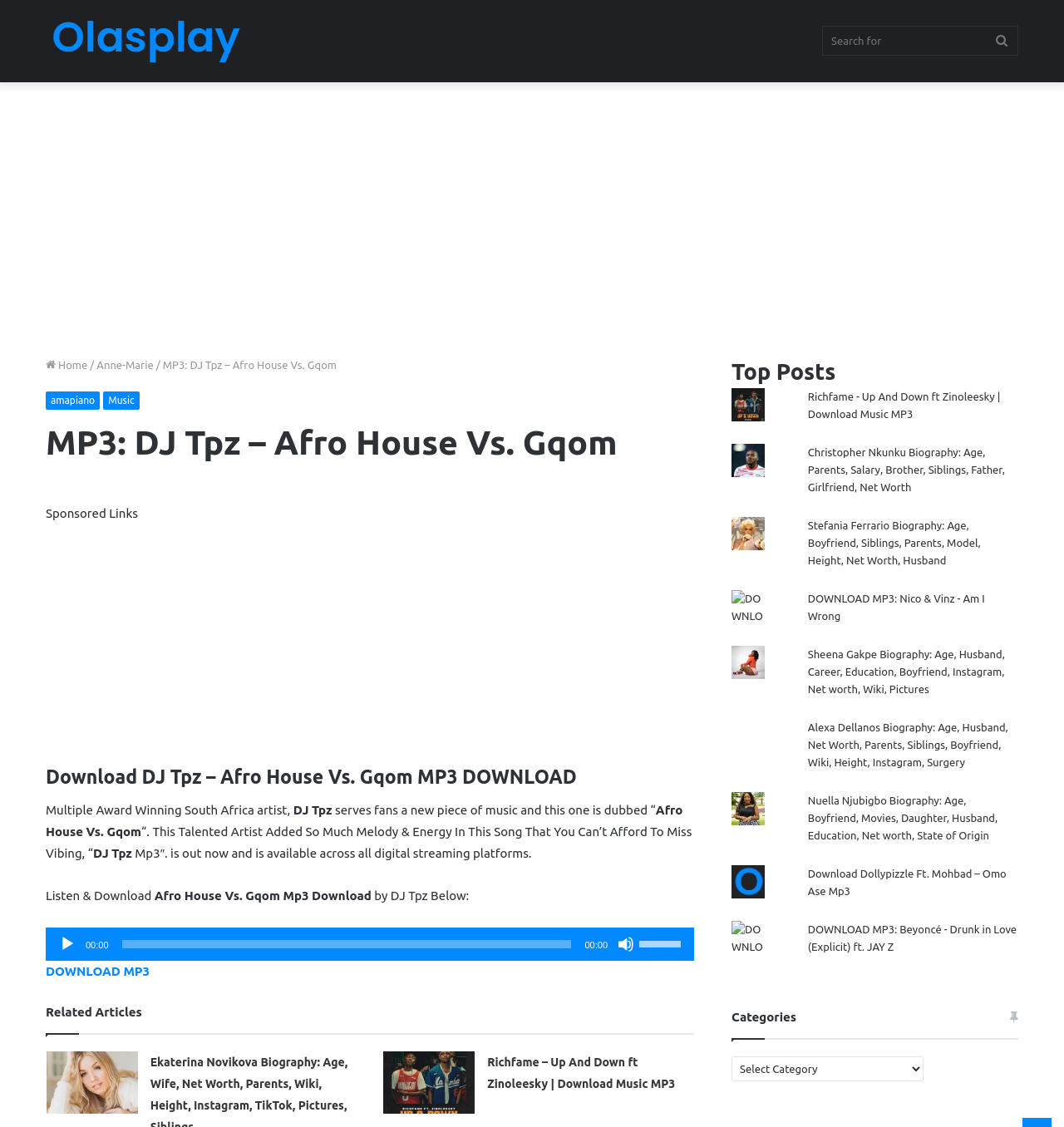Locate the bounding box coordinates of the element that should be clicked to execute the following instruction: "Play the audio".

[0.055, 0.831, 0.071, 0.845]